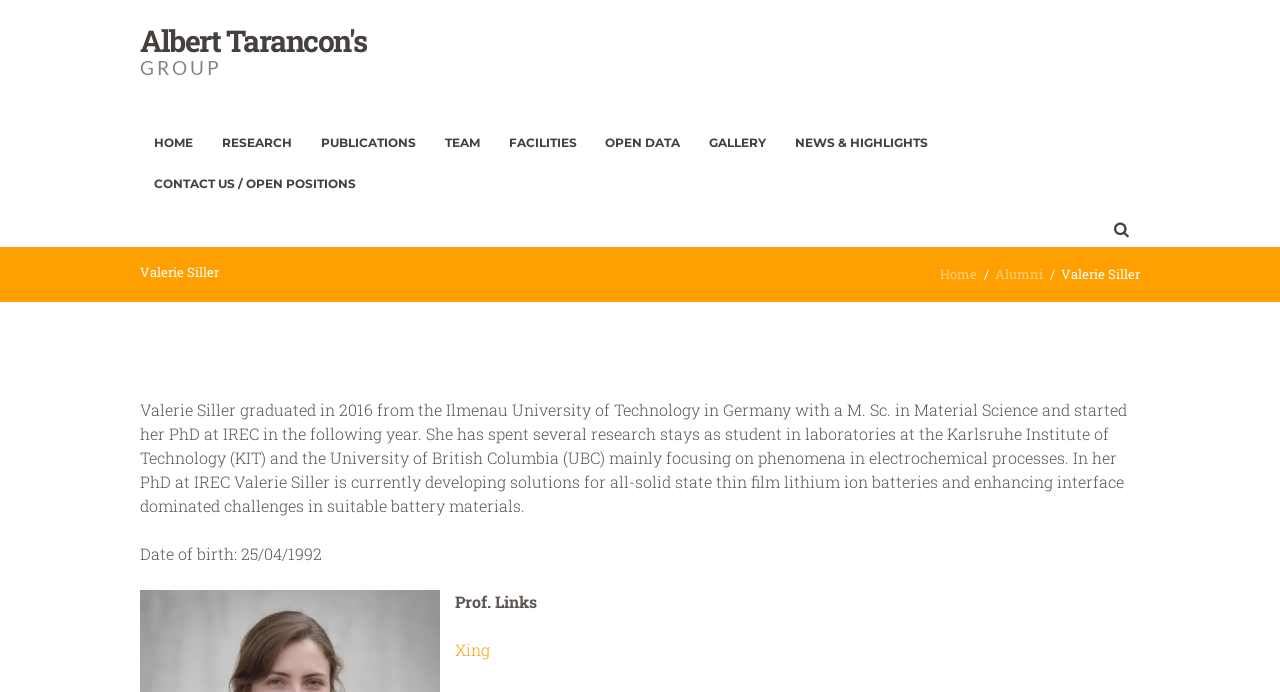Can you specify the bounding box coordinates for the region that should be clicked to fulfill this instruction: "view Valerie Siller's profile".

[0.109, 0.357, 0.196, 0.43]